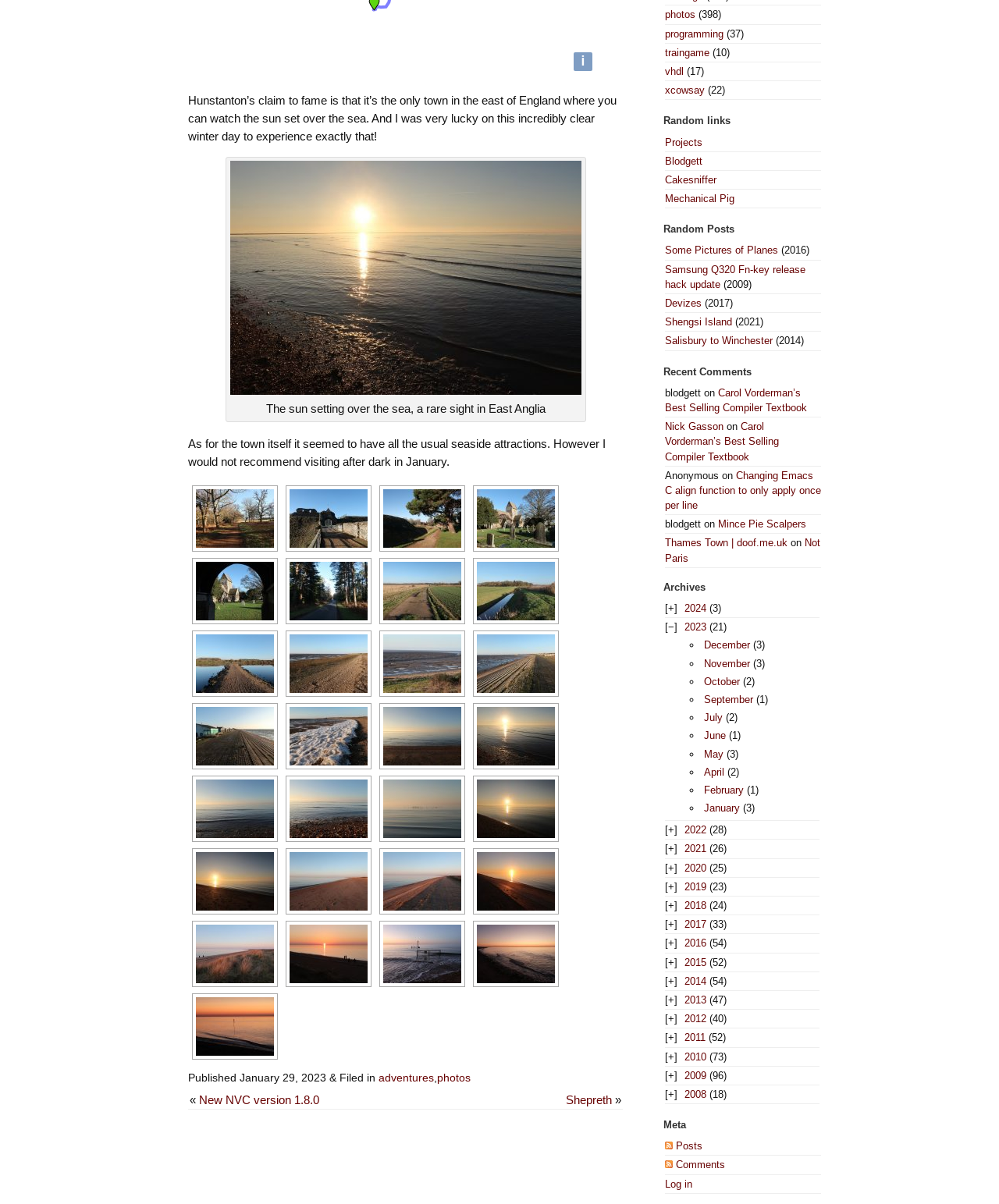Determine the bounding box coordinates for the UI element matching this description: "title="The Wash near Hunstanton"".

[0.188, 0.644, 0.278, 0.699]